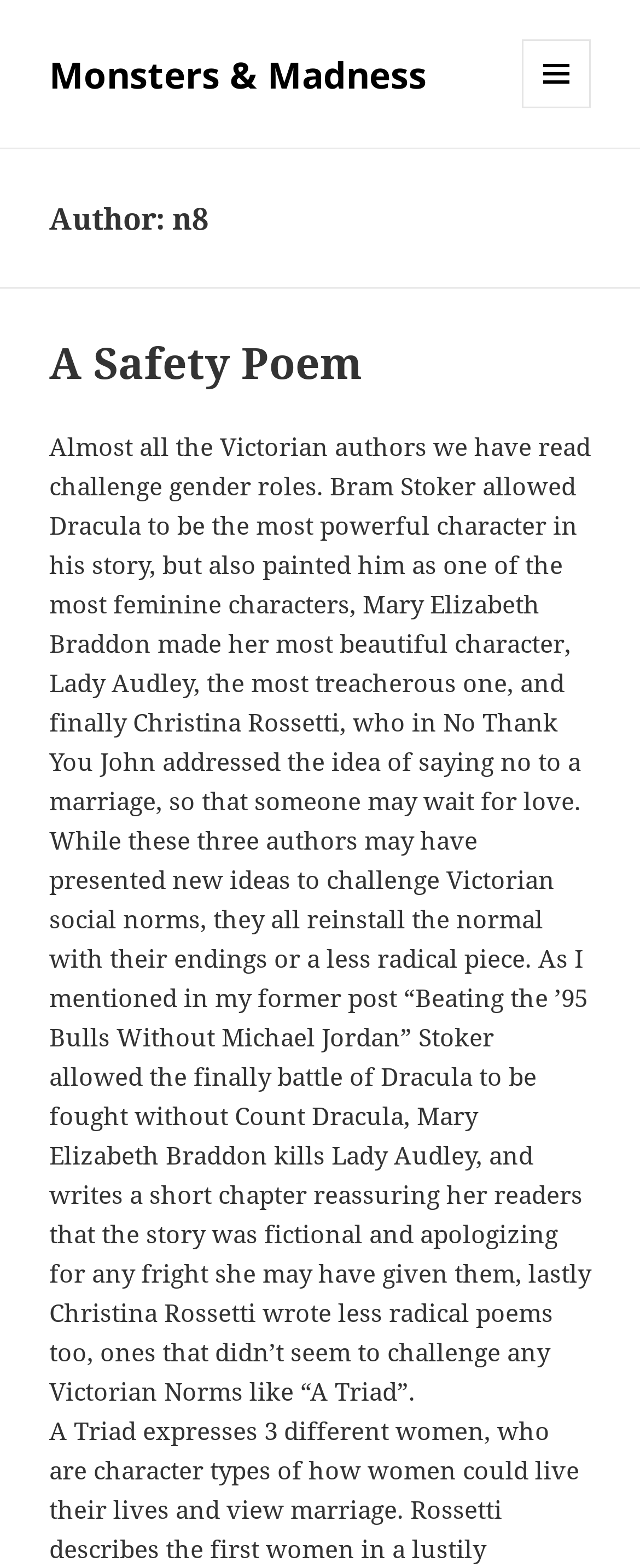Is the menu expanded?
Answer the question with a detailed and thorough explanation.

The menu button has an attribute 'expanded: False', indicating that the menu is not expanded.